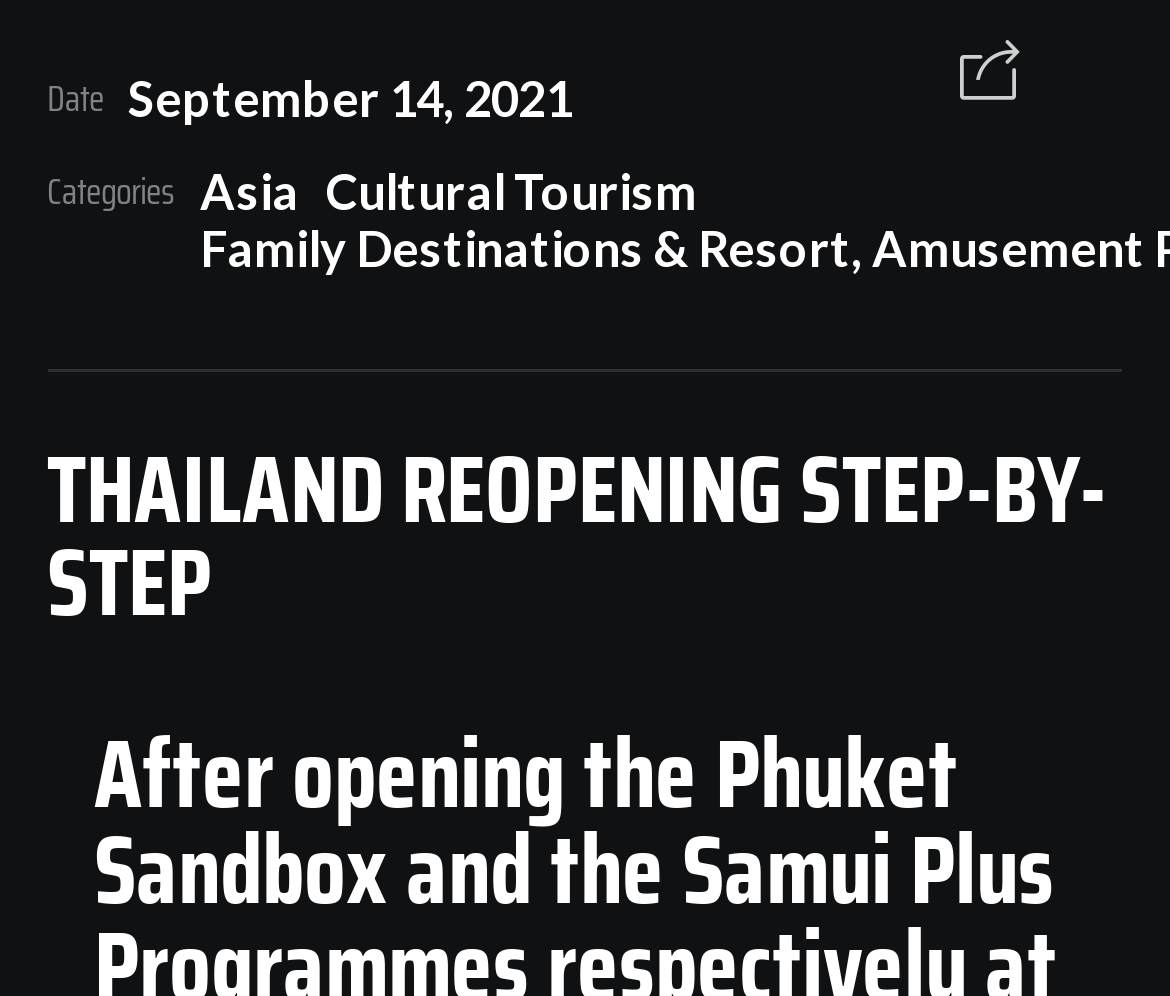From the webpage screenshot, identify the region described by Get a quote. Provide the bounding box coordinates as (top-left x, top-left y, bottom-right x, bottom-right y), with each value being a floating point number between 0 and 1.

None